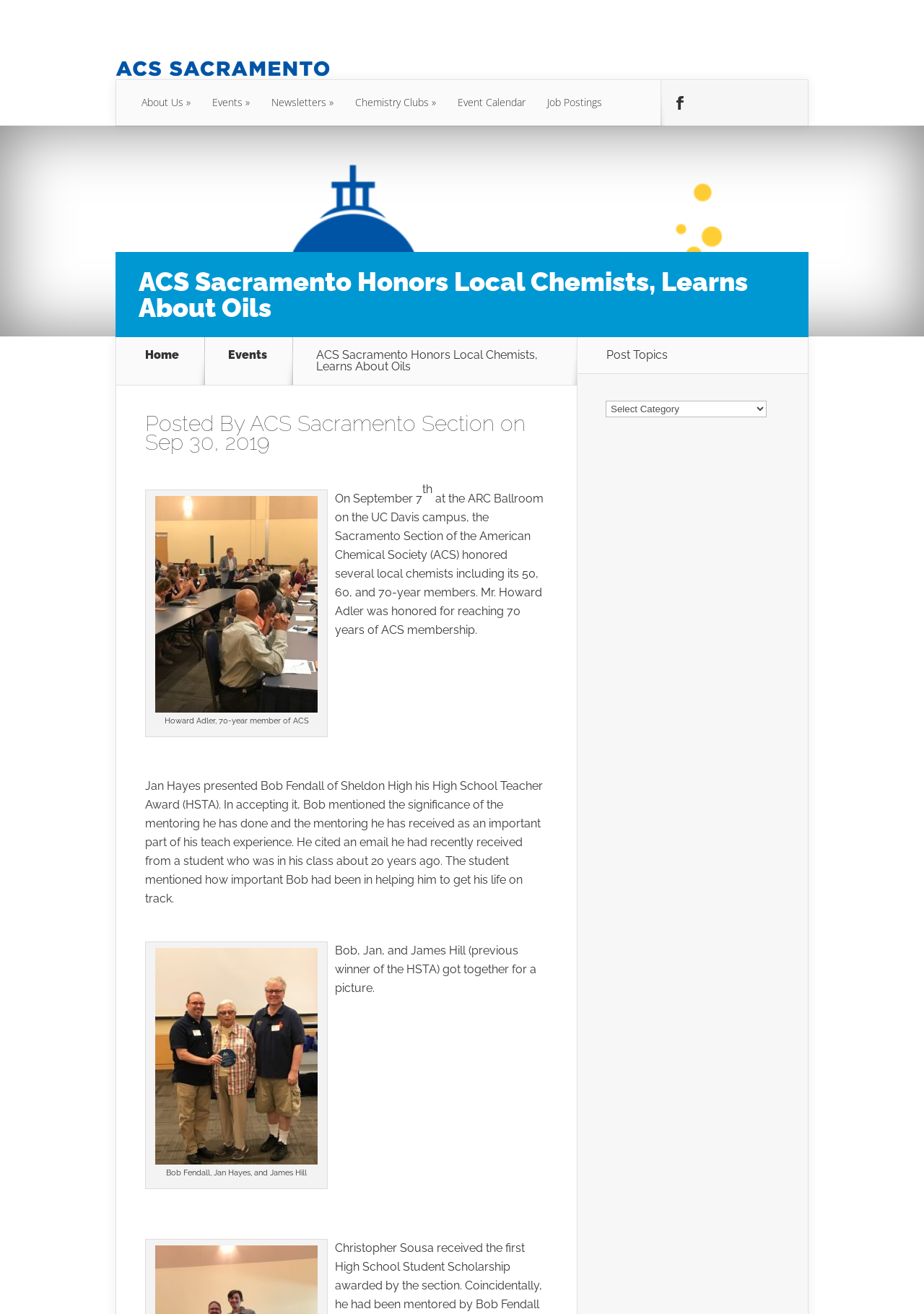Provide a brief response to the question below using one word or phrase:
Who presented the High School Teacher Award to Bob Fendall?

Jan Hayes